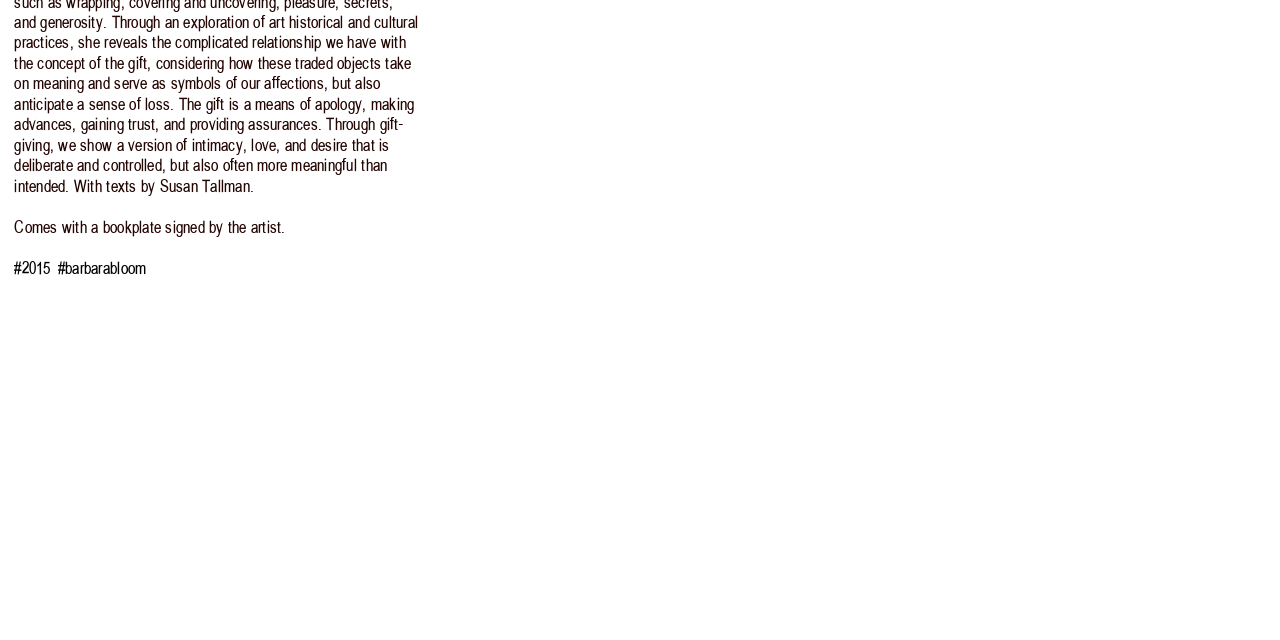Find the bounding box coordinates for the HTML element described in this sentence: "#barbarabloom". Provide the coordinates as four float numbers between 0 and 1, in the format [left, top, right, bottom].

[0.045, 0.403, 0.114, 0.434]